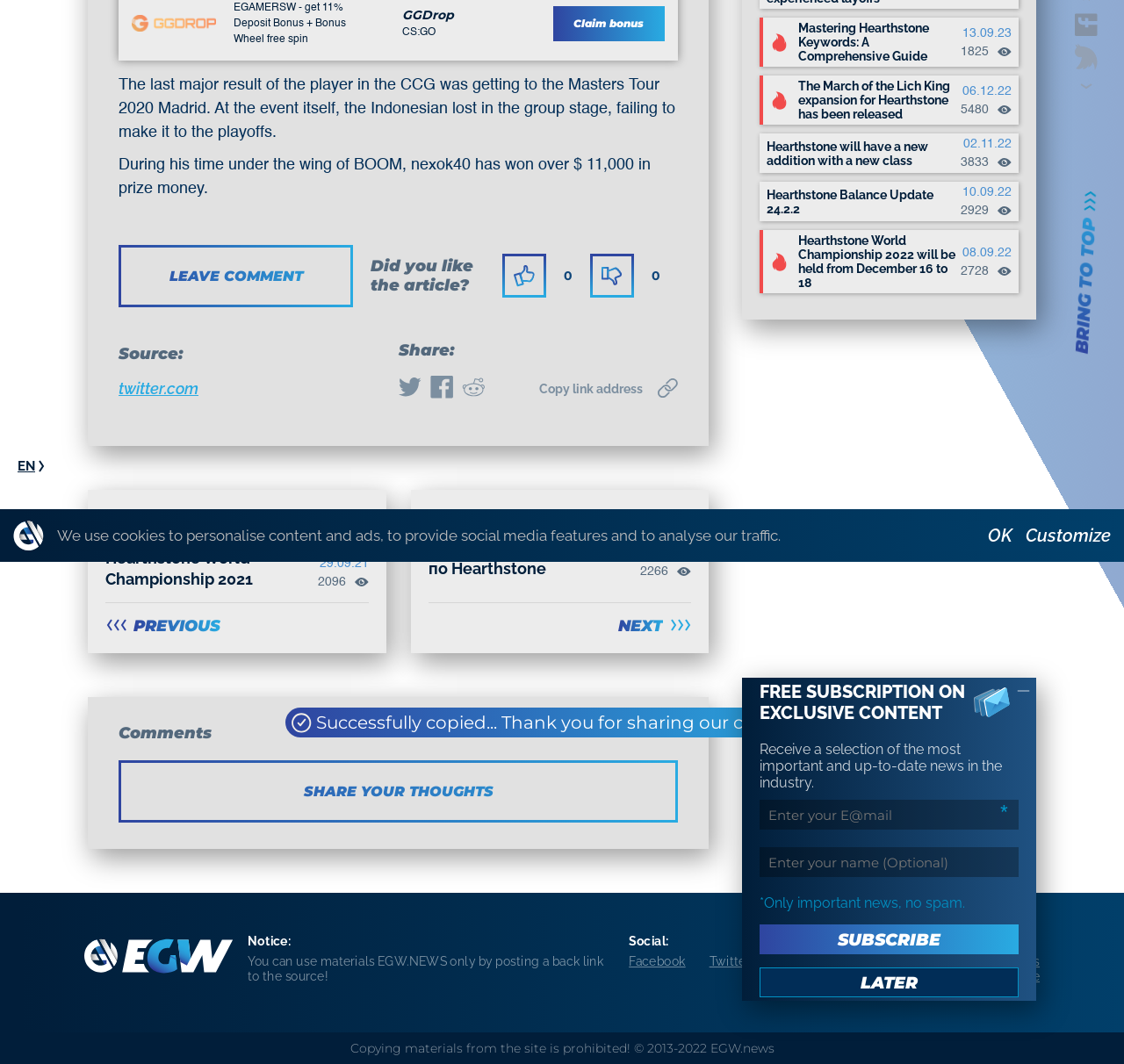Provide the bounding box coordinates of the HTML element described as: "nangs delivery near me". The bounding box coordinates should be four float numbers between 0 and 1, i.e., [left, top, right, bottom].

None